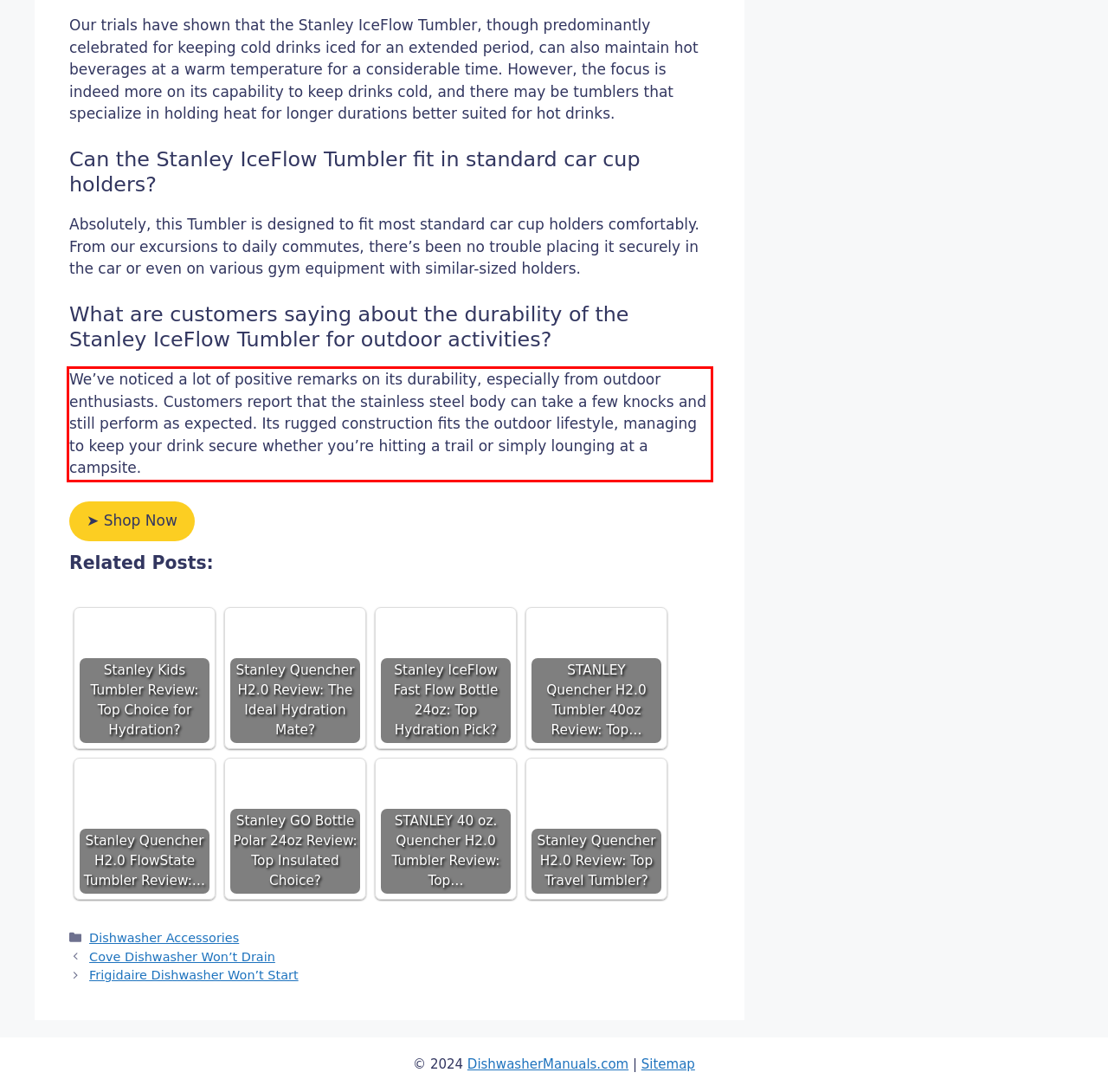Given a screenshot of a webpage, locate the red bounding box and extract the text it encloses.

We’ve noticed a lot of positive remarks on its durability, especially from outdoor enthusiasts. Customers report that the stainless steel body can take a few knocks and still perform as expected. Its rugged construction fits the outdoor lifestyle, managing to keep your drink secure whether you’re hitting a trail or simply lounging at a campsite.